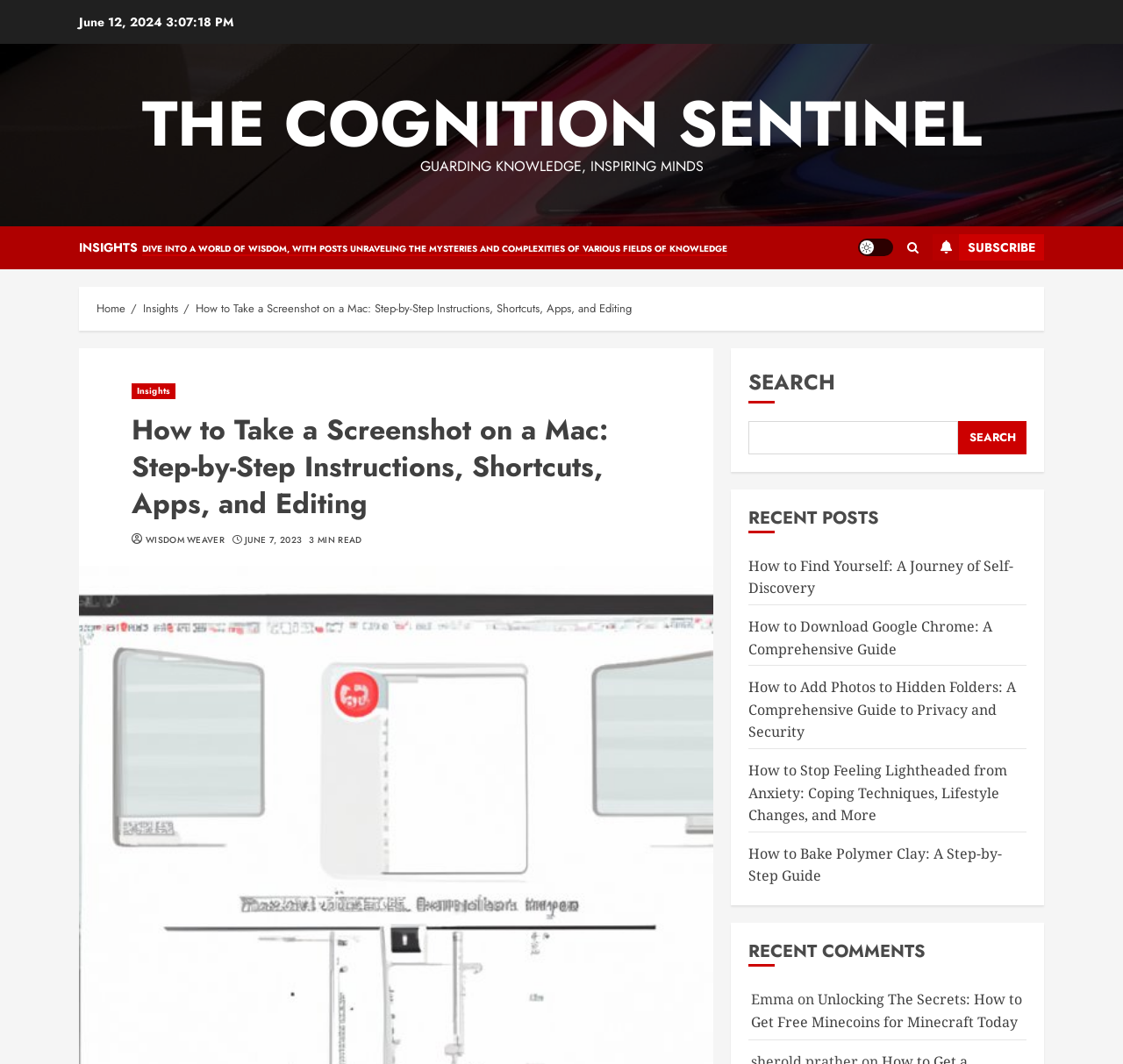Please indicate the bounding box coordinates for the clickable area to complete the following task: "Read the 'How to Take a Screenshot on a Mac: Step-by-Step Instructions, Shortcuts, Apps, and Editing' article". The coordinates should be specified as four float numbers between 0 and 1, i.e., [left, top, right, bottom].

[0.117, 0.388, 0.588, 0.491]